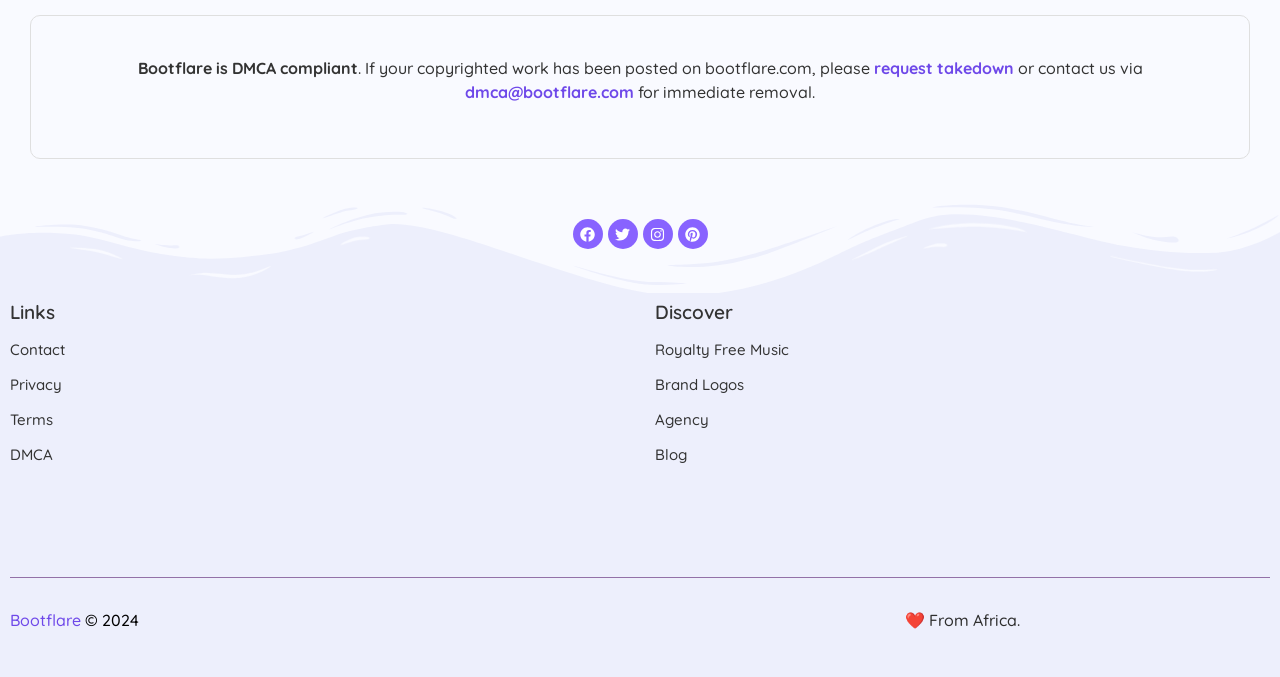Please find the bounding box coordinates of the element's region to be clicked to carry out this instruction: "request takedown".

[0.682, 0.085, 0.792, 0.115]